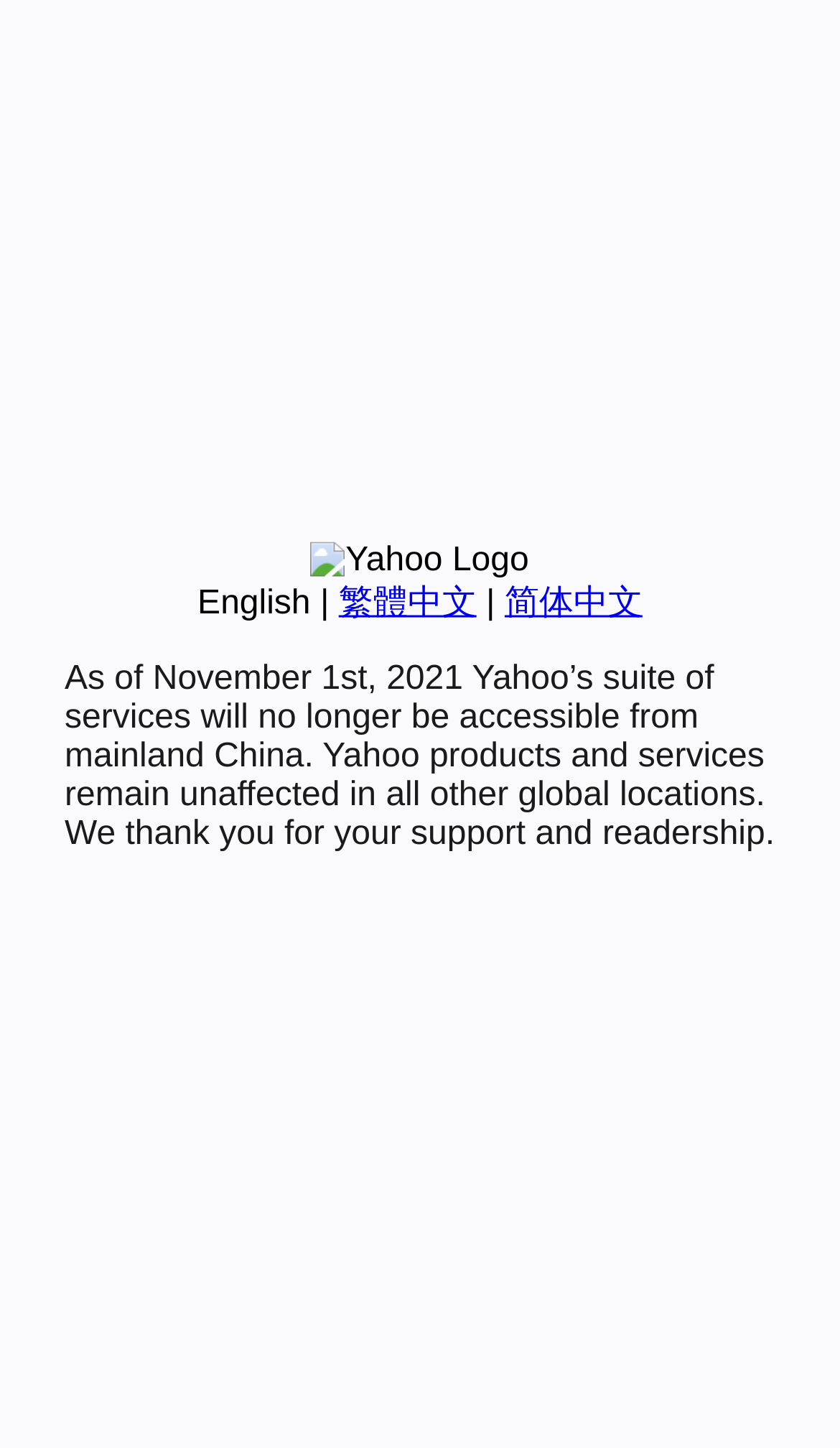Given the following UI element description: "简体中文", find the bounding box coordinates in the webpage screenshot.

[0.601, 0.404, 0.765, 0.429]